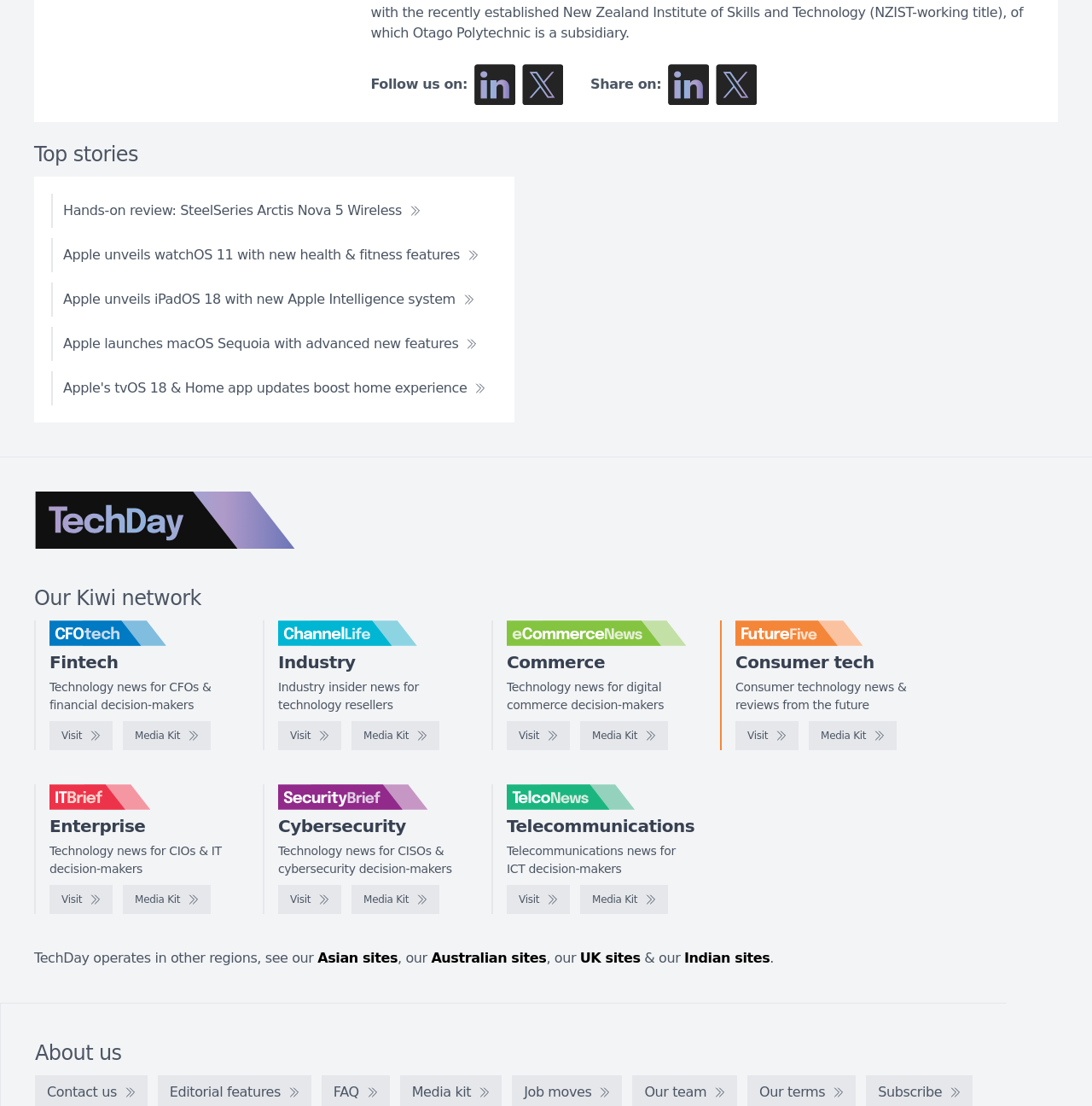Pinpoint the bounding box coordinates of the clickable area necessary to execute the following instruction: "Explore the Fintech section". The coordinates should be given as four float numbers between 0 and 1, namely [left, top, right, bottom].

[0.045, 0.59, 0.108, 0.608]